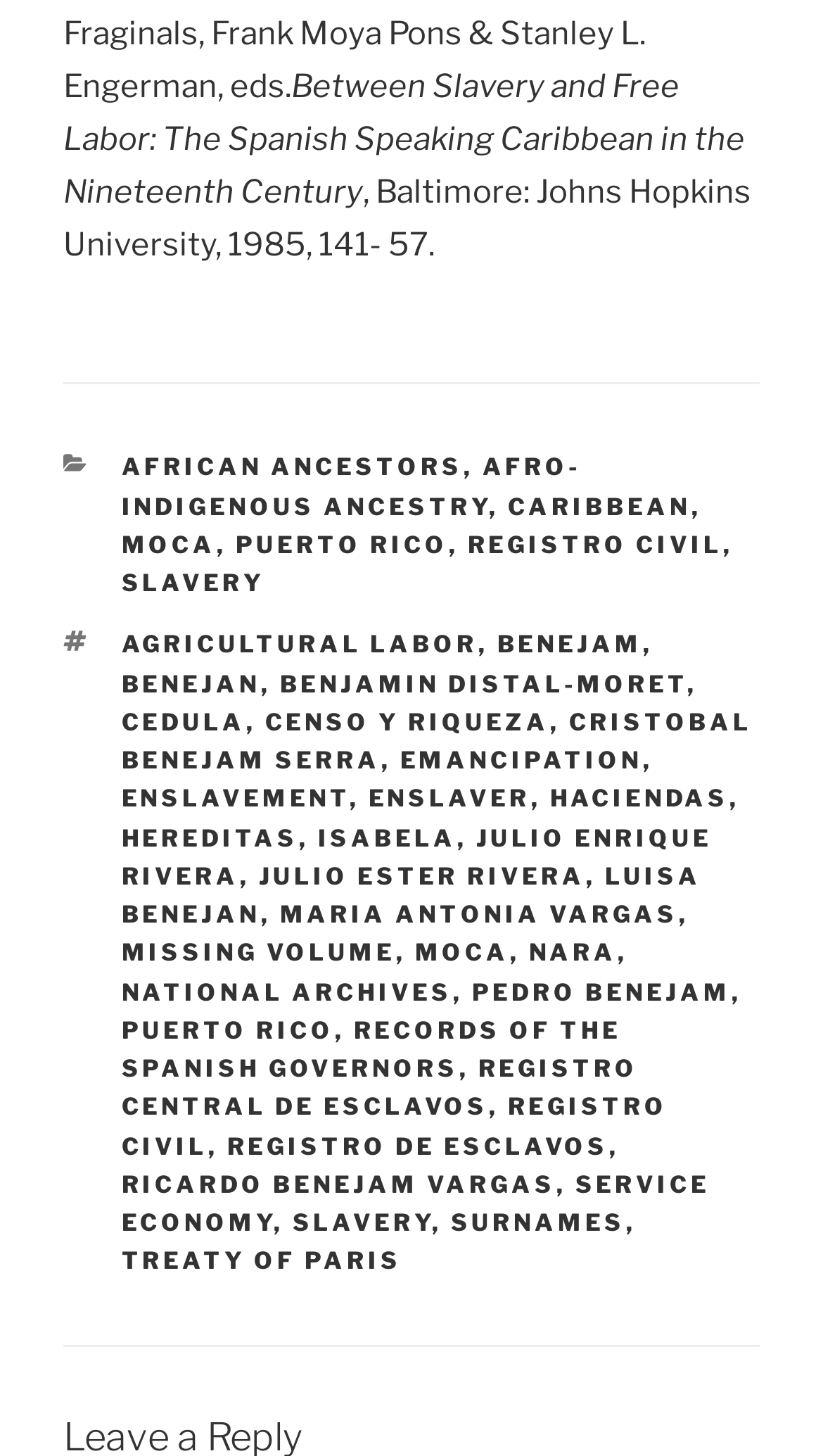Please predict the bounding box coordinates of the element's region where a click is necessary to complete the following instruction: "View the 'CARIBBEAN' category". The coordinates should be represented by four float numbers between 0 and 1, i.e., [left, top, right, bottom].

[0.617, 0.337, 0.84, 0.358]